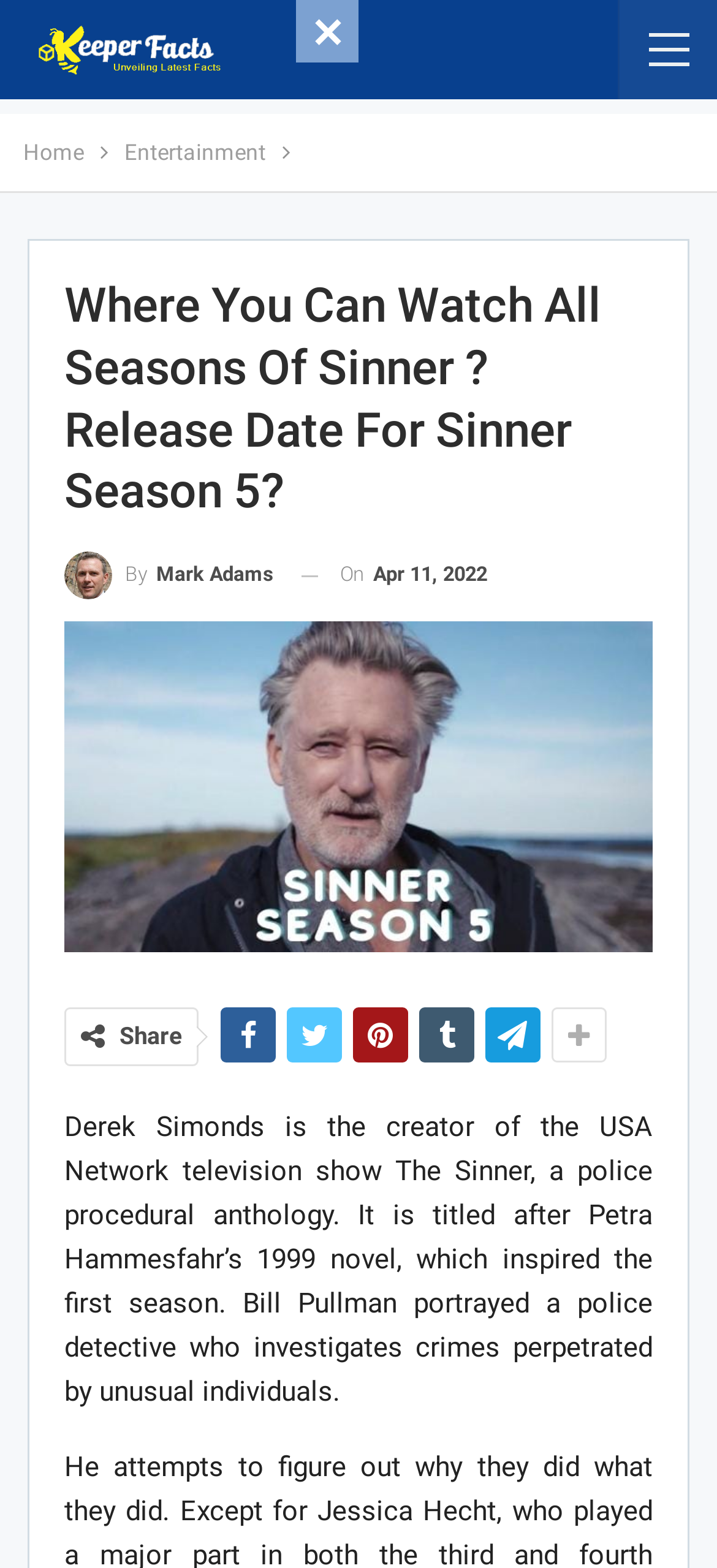Using details from the image, please answer the following question comprehensively:
Who is the creator of the TV show The Sinner?

I found this information in the paragraph of text that describes the TV show The Sinner. The text states 'Derek Simonds is the creator of the USA Network television show The Sinner...'.